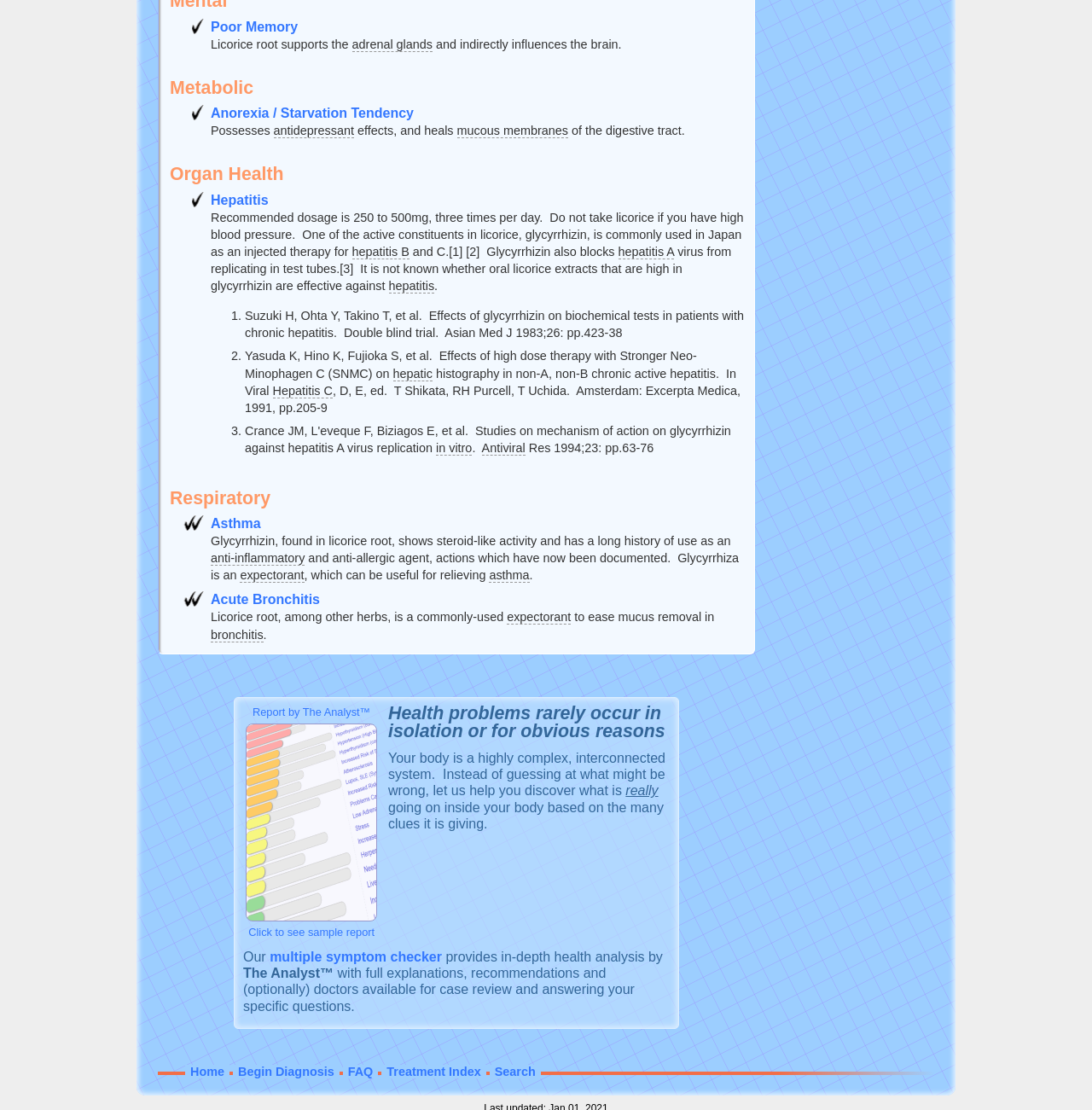Locate the bounding box coordinates of the clickable part needed for the task: "Read about the effects of licorice root on hepatitis".

[0.193, 0.19, 0.681, 0.233]